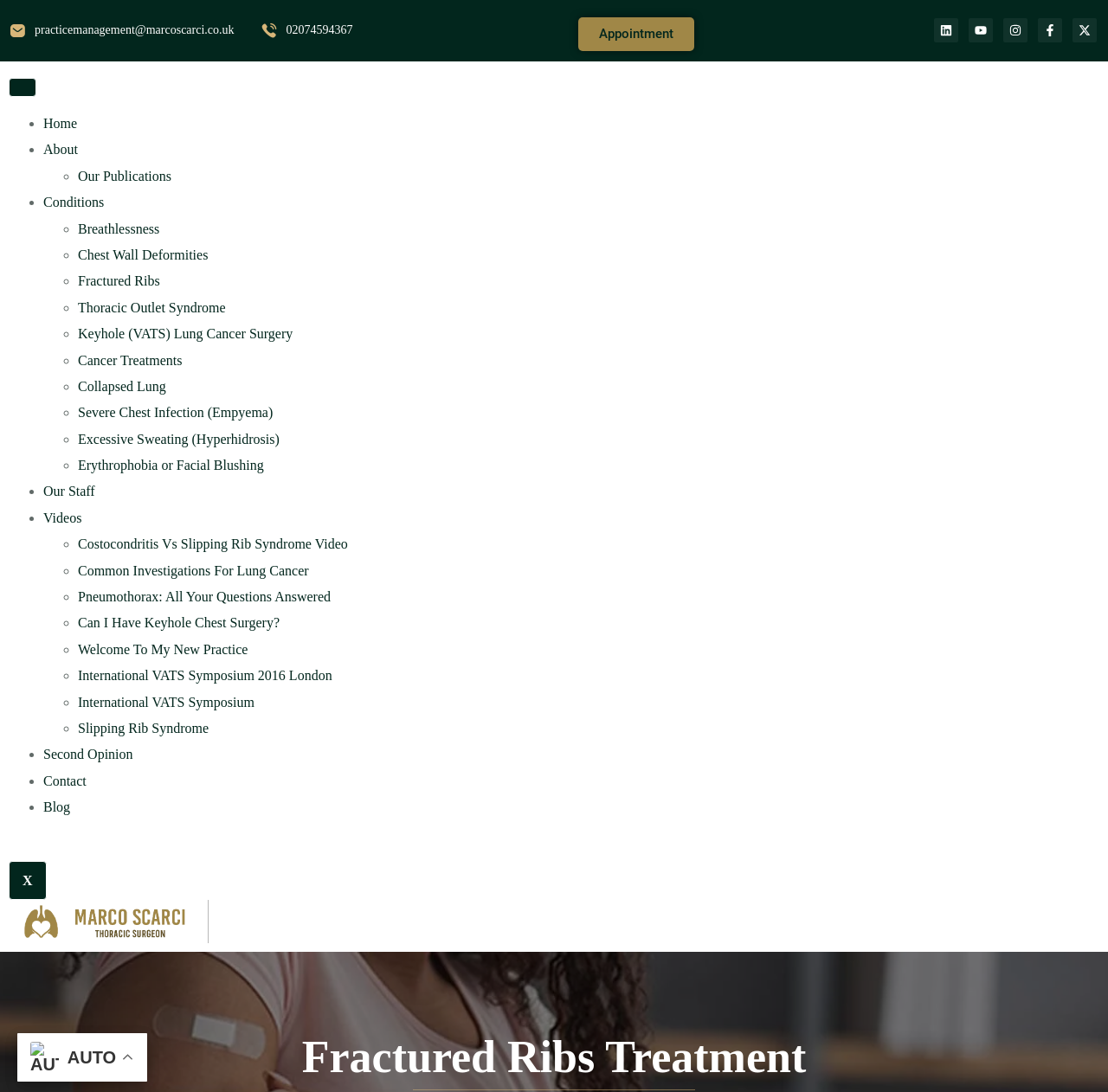Identify the bounding box coordinates of the region that needs to be clicked to carry out this instruction: "Click the 'Linkedin' social media icon". Provide these coordinates as four float numbers ranging from 0 to 1, i.e., [left, top, right, bottom].

[0.843, 0.016, 0.864, 0.038]